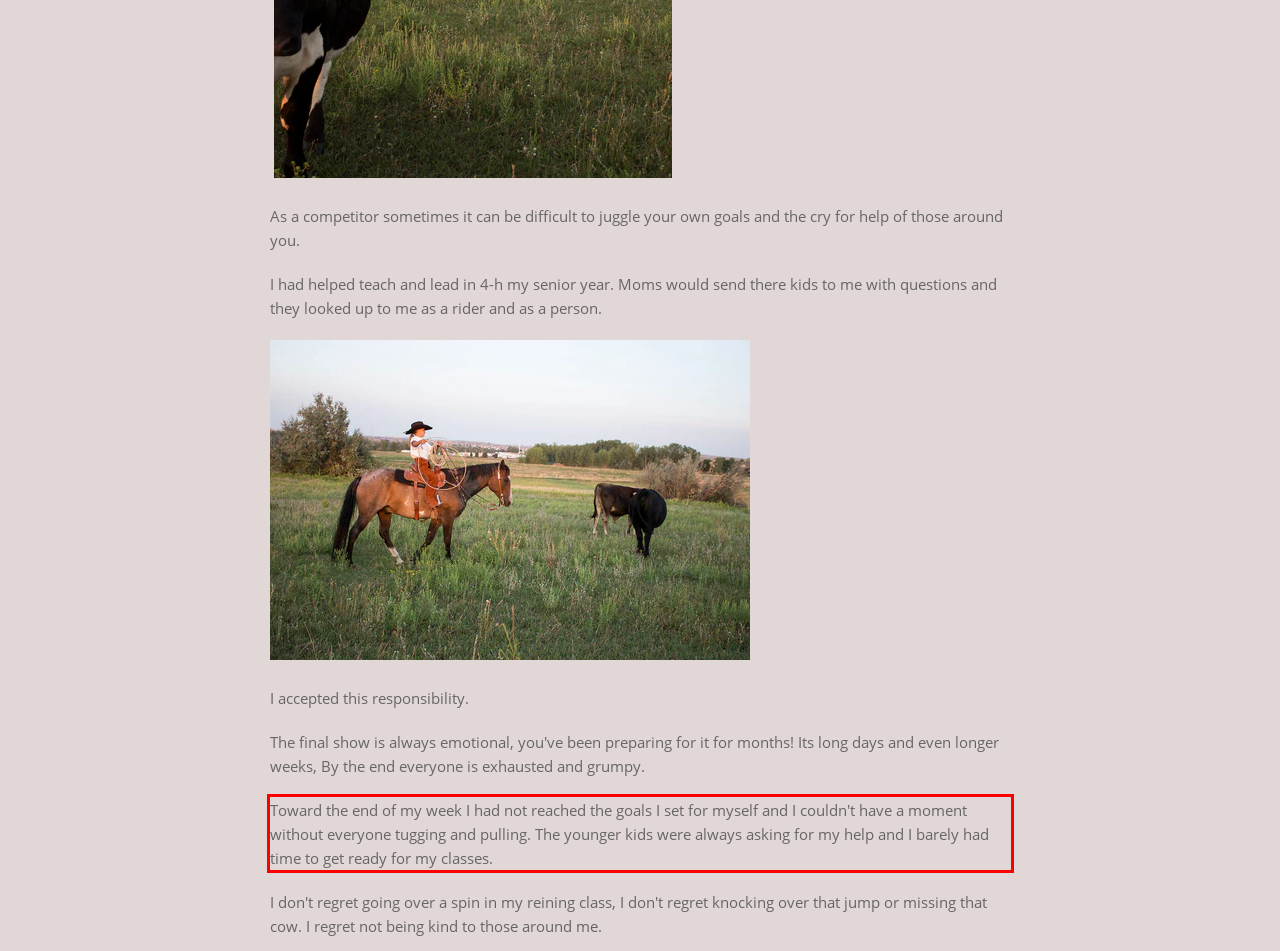Given a screenshot of a webpage, locate the red bounding box and extract the text it encloses.

Toward the end of my week I had not reached the goals I set for myself and I couldn't have a moment without everyone tugging and pulling. The younger kids were always asking for my help and I barely had time to get ready for my classes.